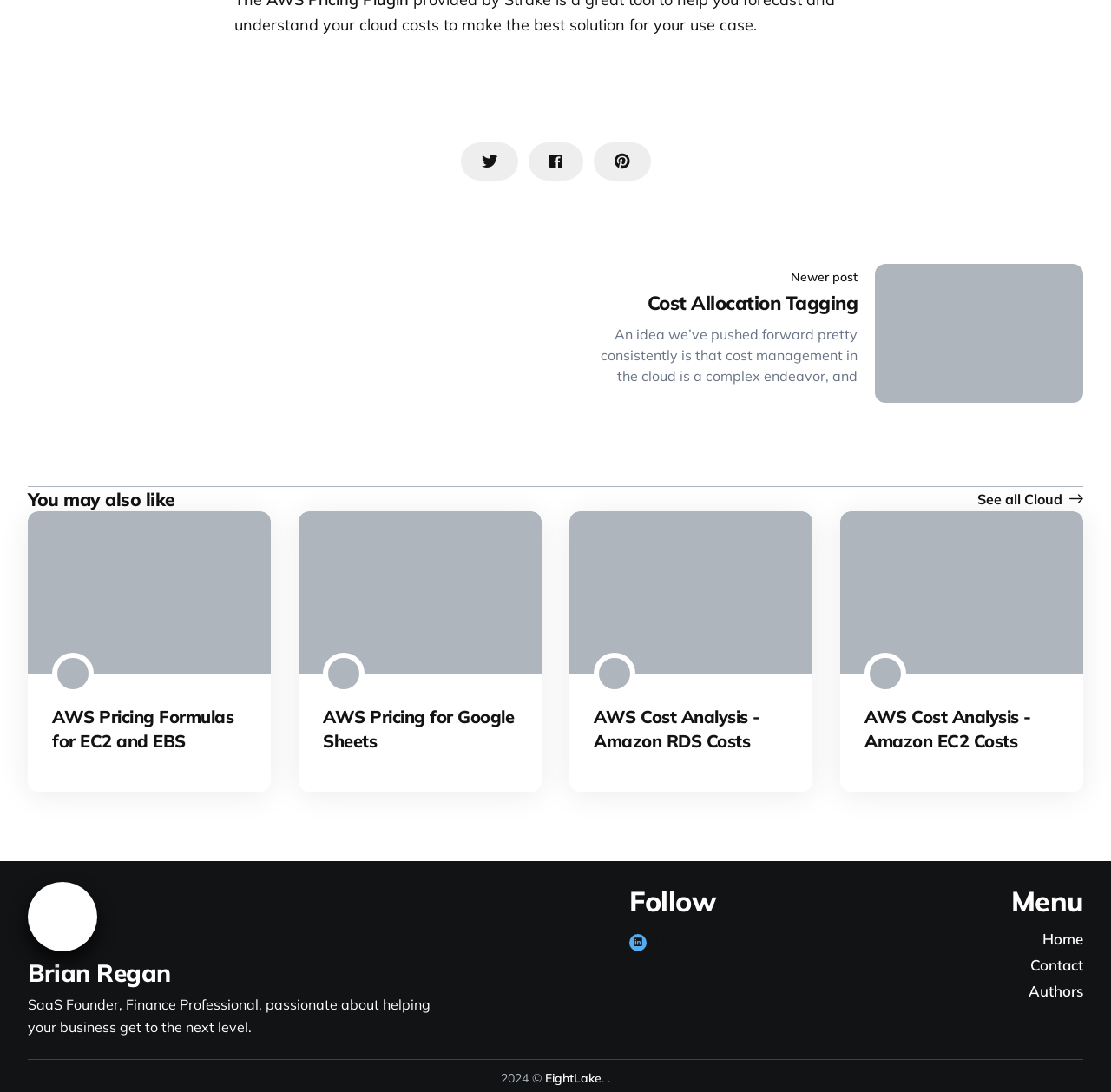Determine the bounding box coordinates of the clickable element to achieve the following action: 'View the 'AWS Pricing Formulas for EC2 and EBS' article'. Provide the coordinates as four float values between 0 and 1, formatted as [left, top, right, bottom].

[0.025, 0.469, 0.244, 0.617]